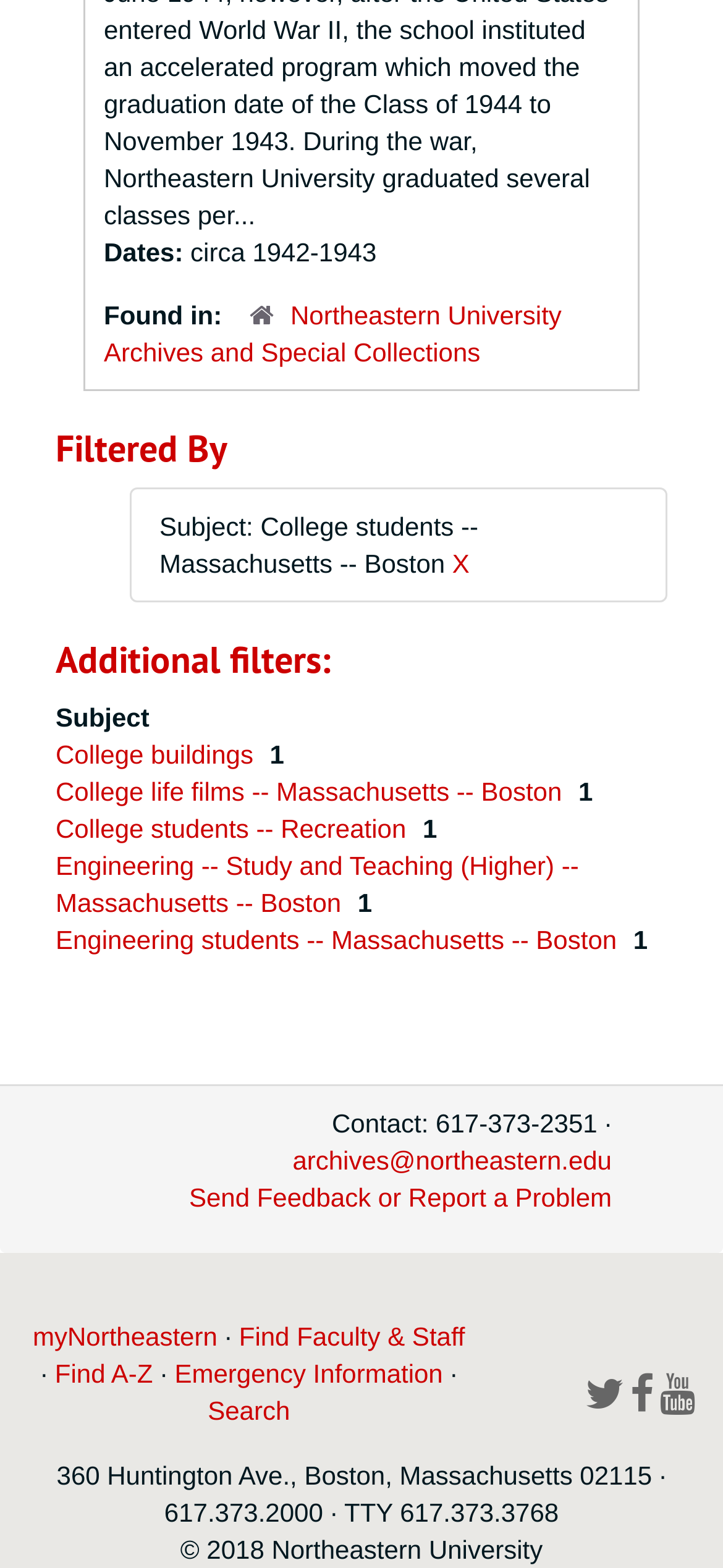Please reply to the following question with a single word or a short phrase:
Where is the content found?

Northeastern University Archives and Special Collections